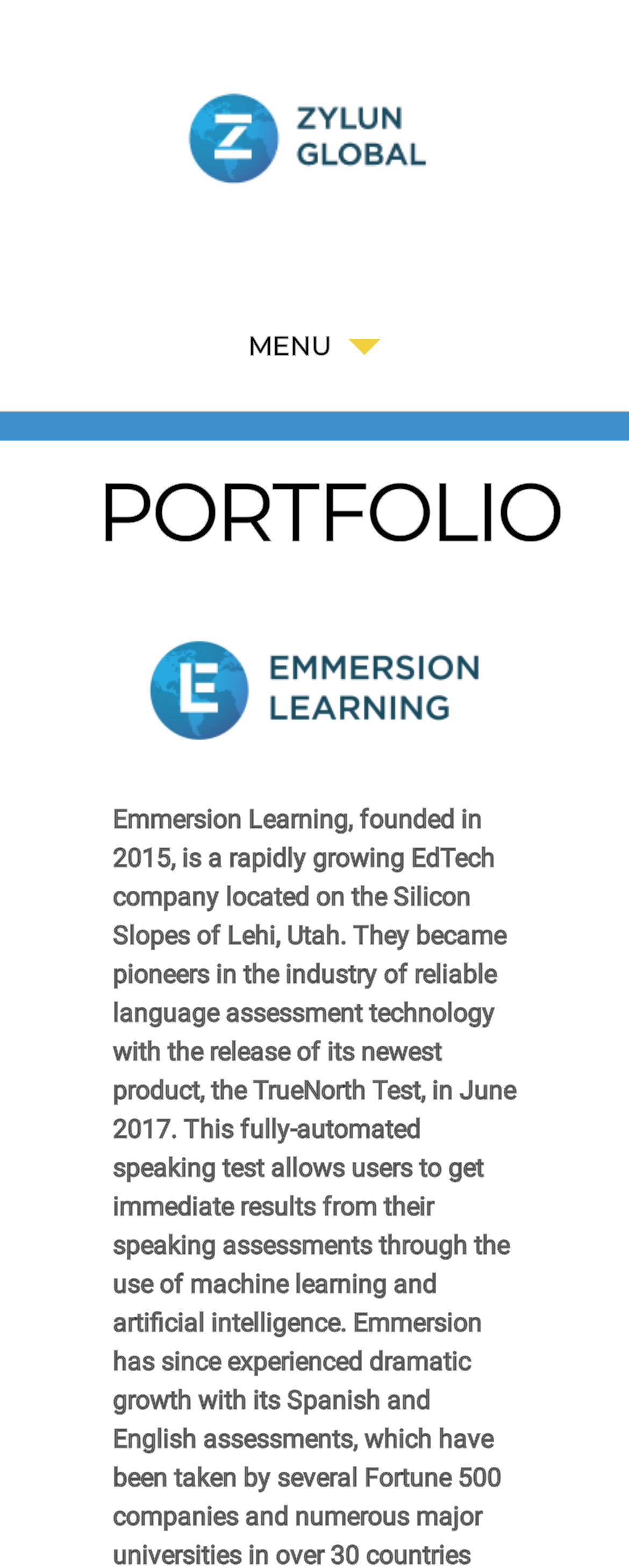Please find the bounding box coordinates (top-left x, top-left y, bottom-right x, bottom-right y) in the screenshot for the UI element described as follows: MenuAbout Us Contact Portfolio Jobs

[0.246, 0.205, 0.754, 0.238]